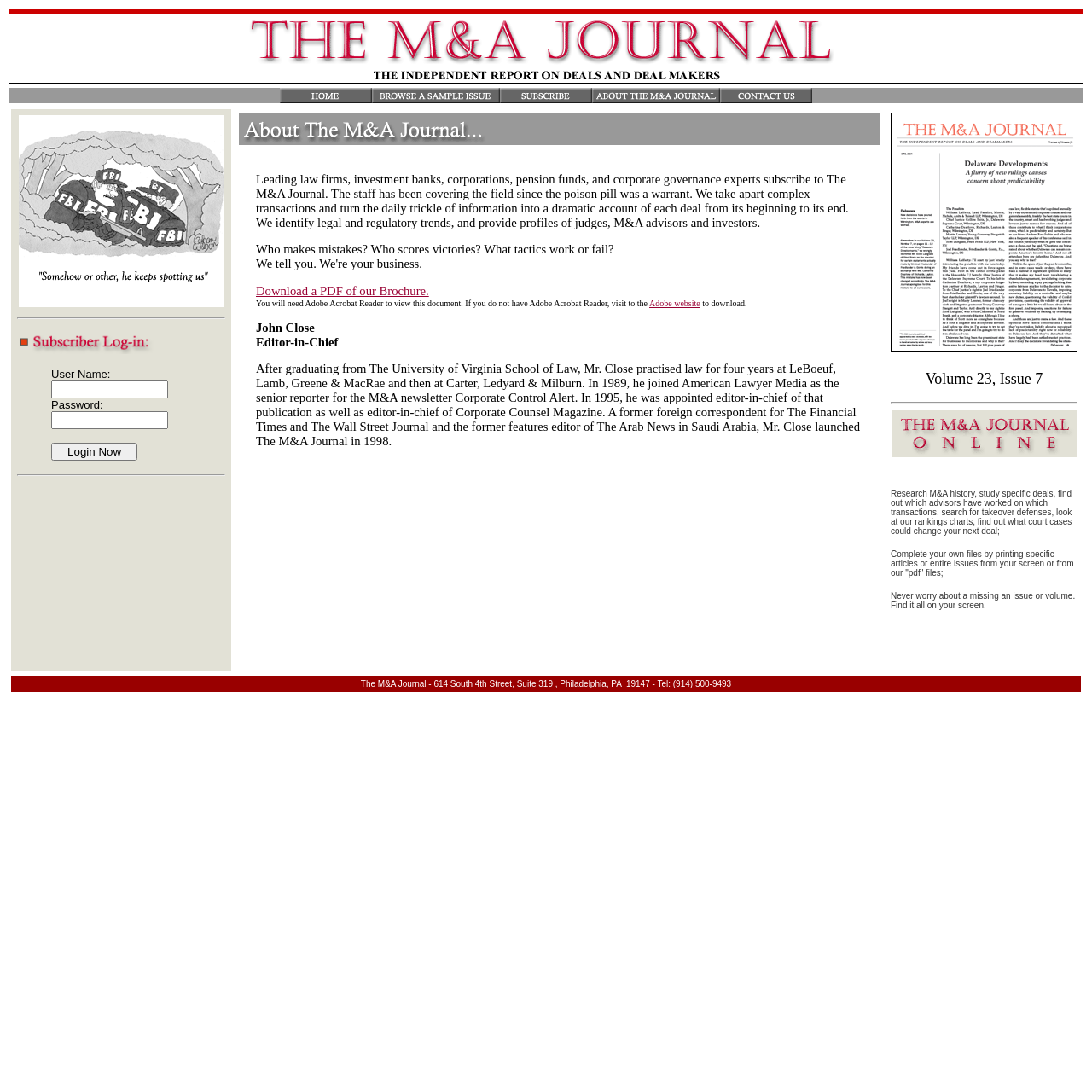Point out the bounding box coordinates of the section to click in order to follow this instruction: "search for takeover defenses".

[0.816, 0.448, 0.982, 0.491]